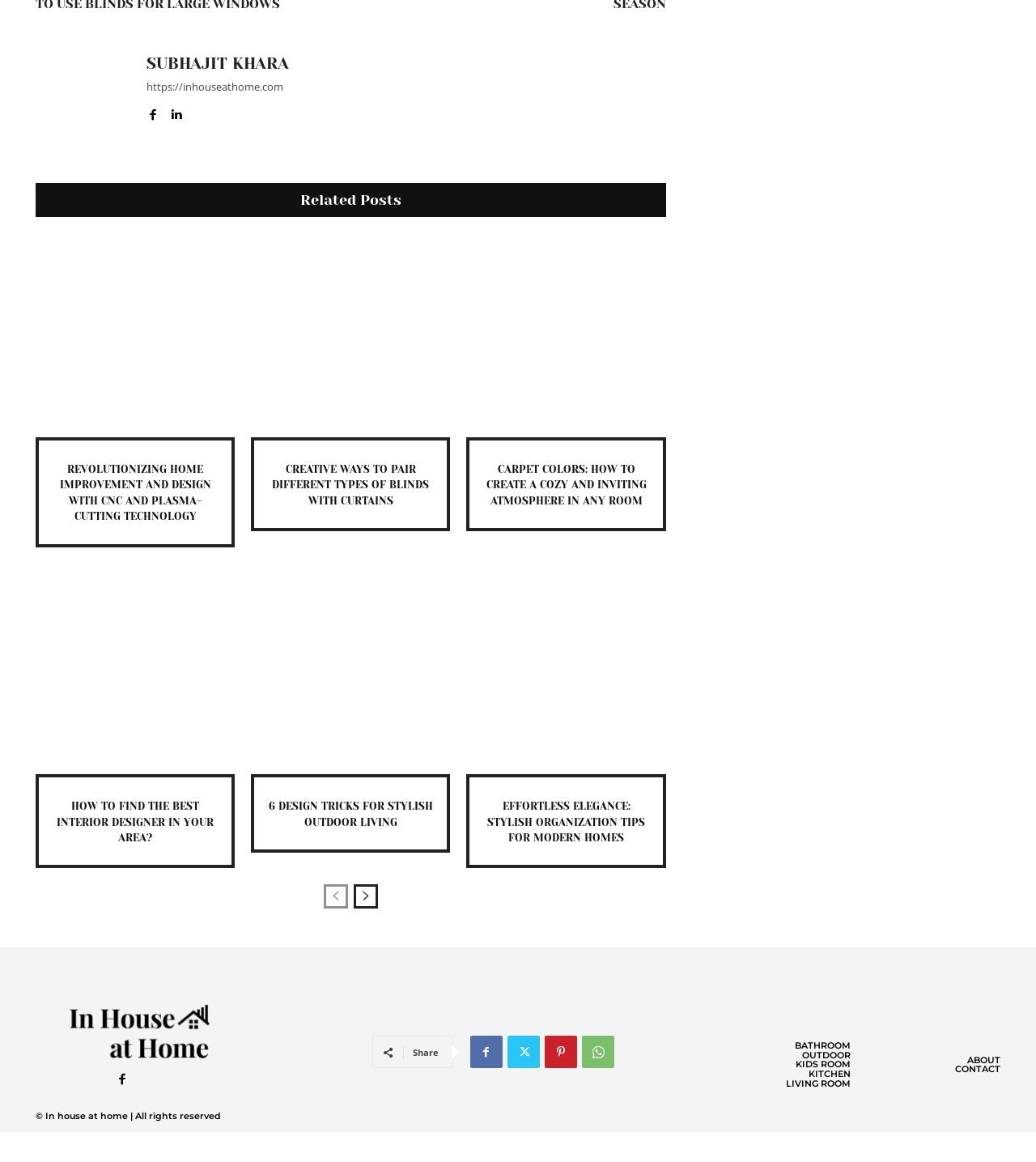What is the name of the author?
Refer to the image and provide a concise answer in one word or phrase.

Subhajit Khara